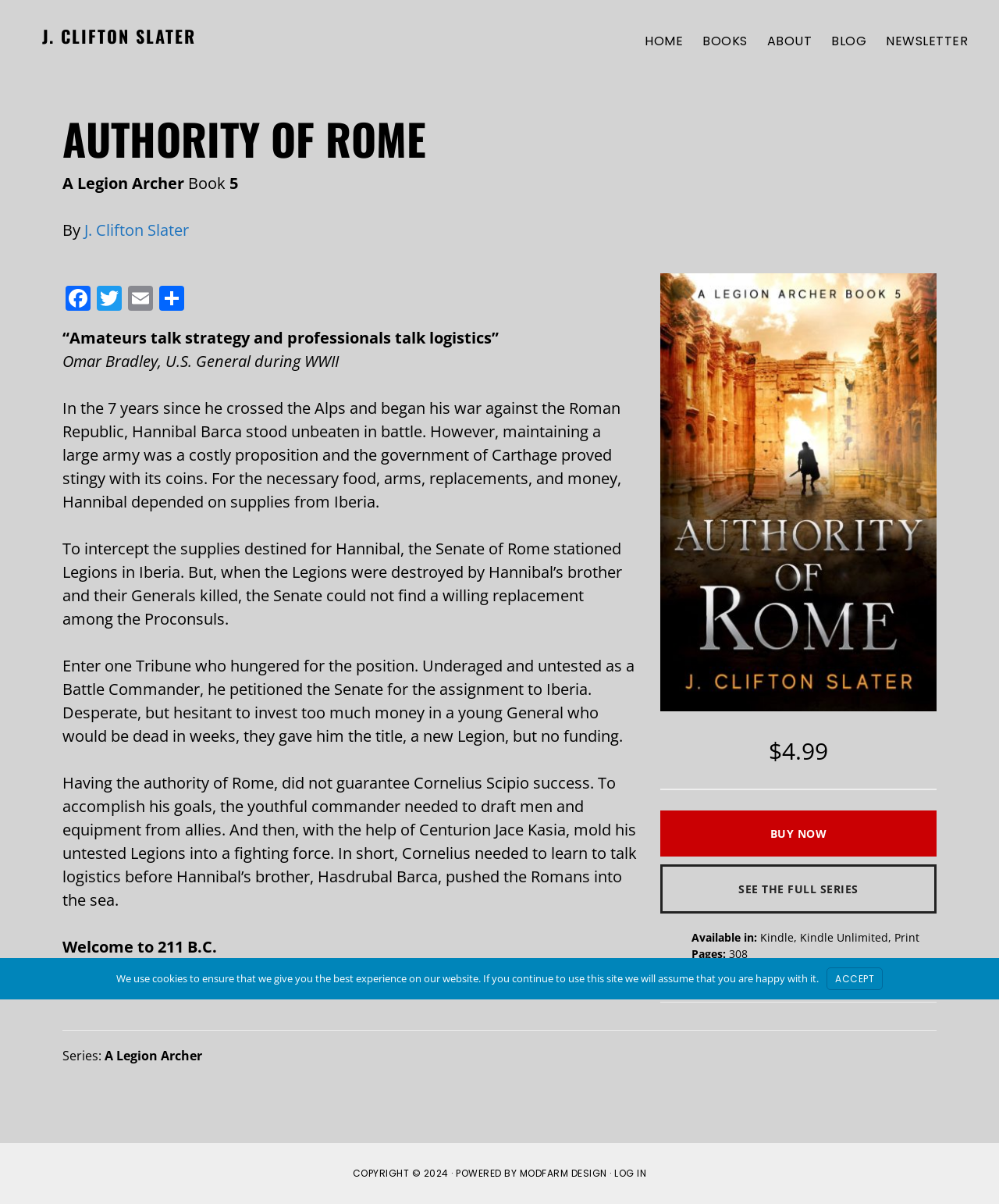Please identify the bounding box coordinates of the element I should click to complete this instruction: 'Click the 'HOME' link'. The coordinates should be given as four float numbers between 0 and 1, like this: [left, top, right, bottom].

[0.638, 0.021, 0.691, 0.047]